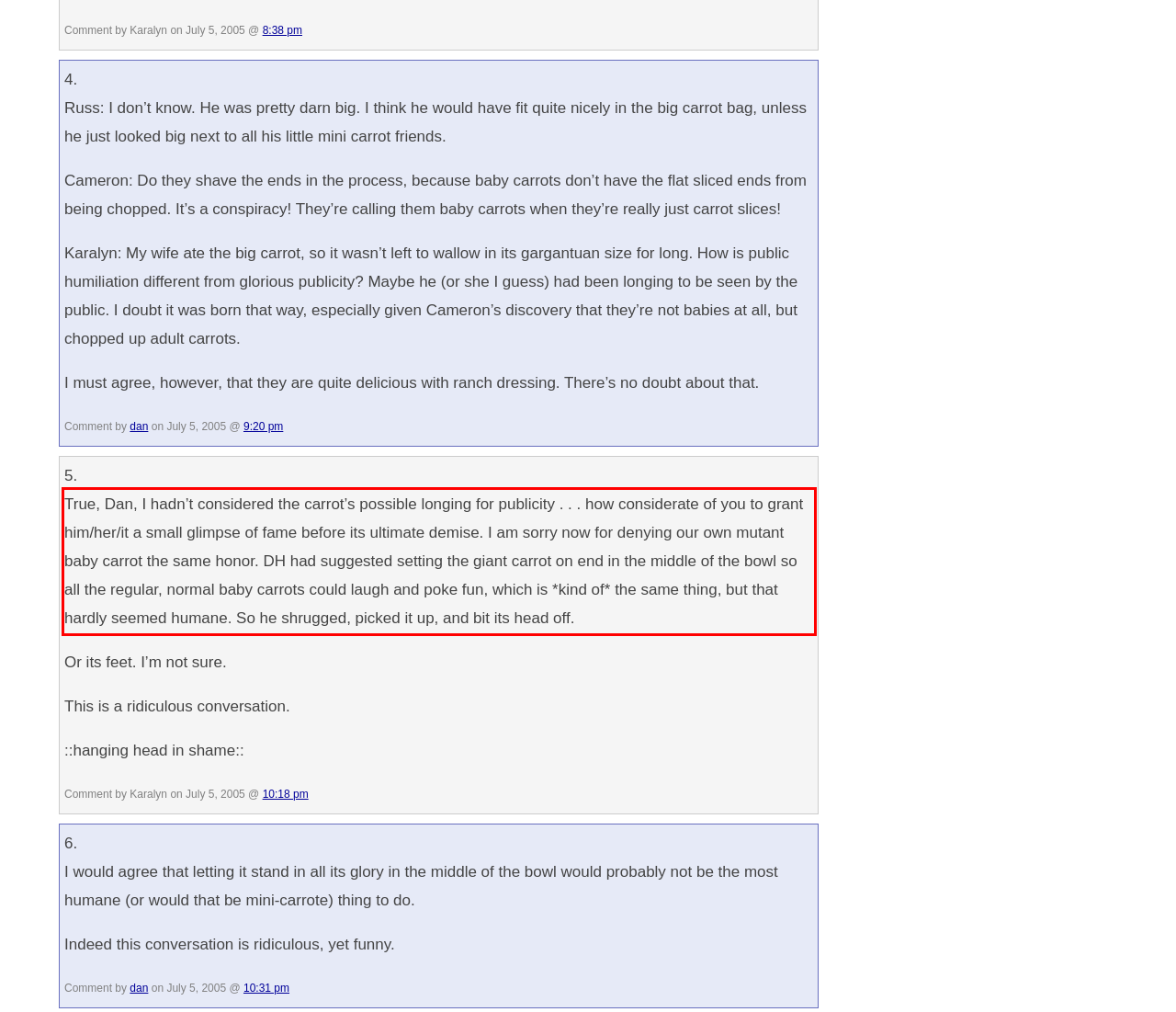Given a screenshot of a webpage with a red bounding box, please identify and retrieve the text inside the red rectangle.

True, Dan, I hadn’t considered the carrot’s possible longing for publicity . . . how considerate of you to grant him/her/it a small glimpse of fame before its ultimate demise. I am sorry now for denying our own mutant baby carrot the same honor. DH had suggested setting the giant carrot on end in the middle of the bowl so all the regular, normal baby carrots could laugh and poke fun, which is *kind of* the same thing, but that hardly seemed humane. So he shrugged, picked it up, and bit its head off.